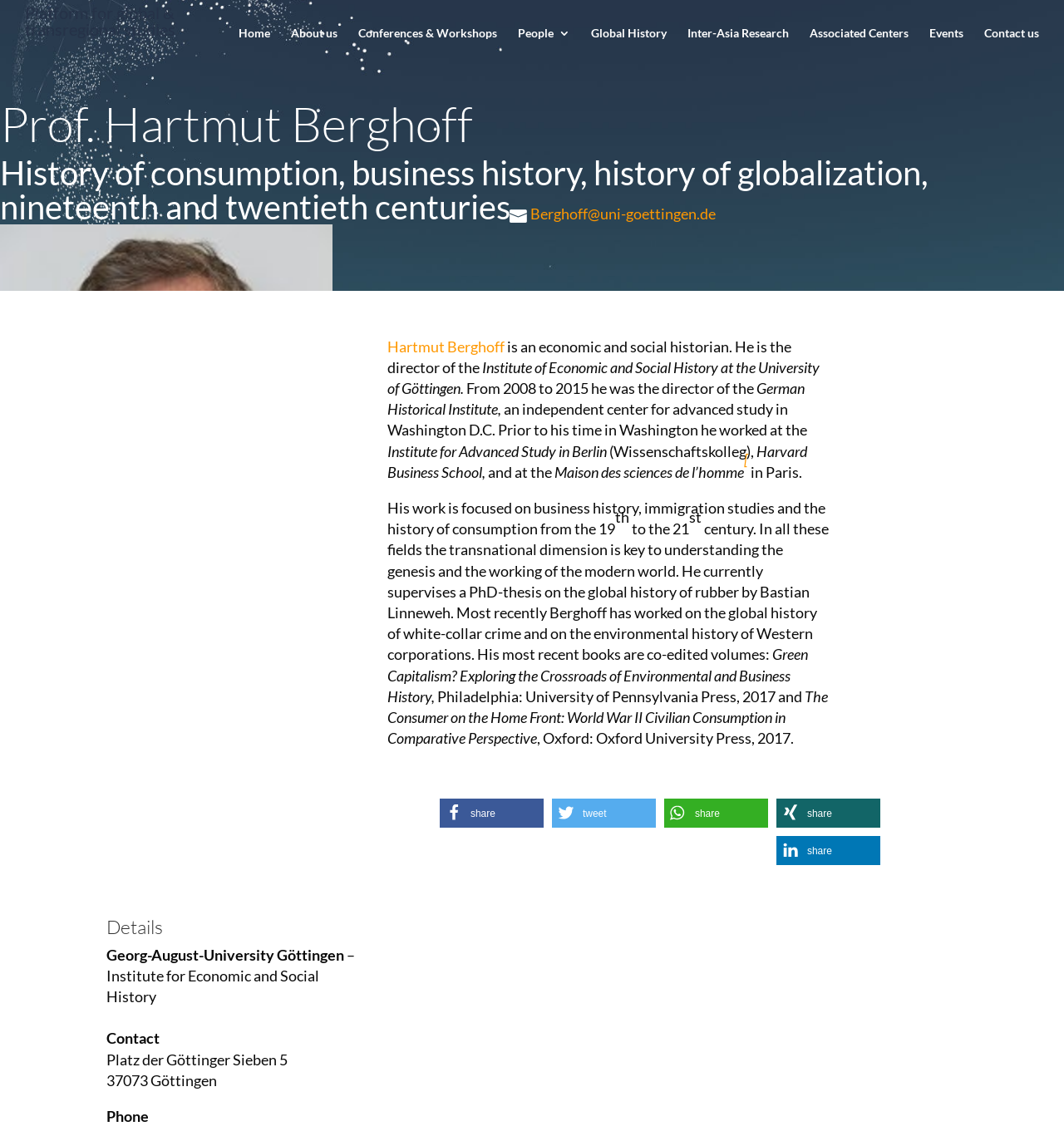Predict the bounding box of the UI element that fits this description: "About us".

[0.273, 0.024, 0.317, 0.059]